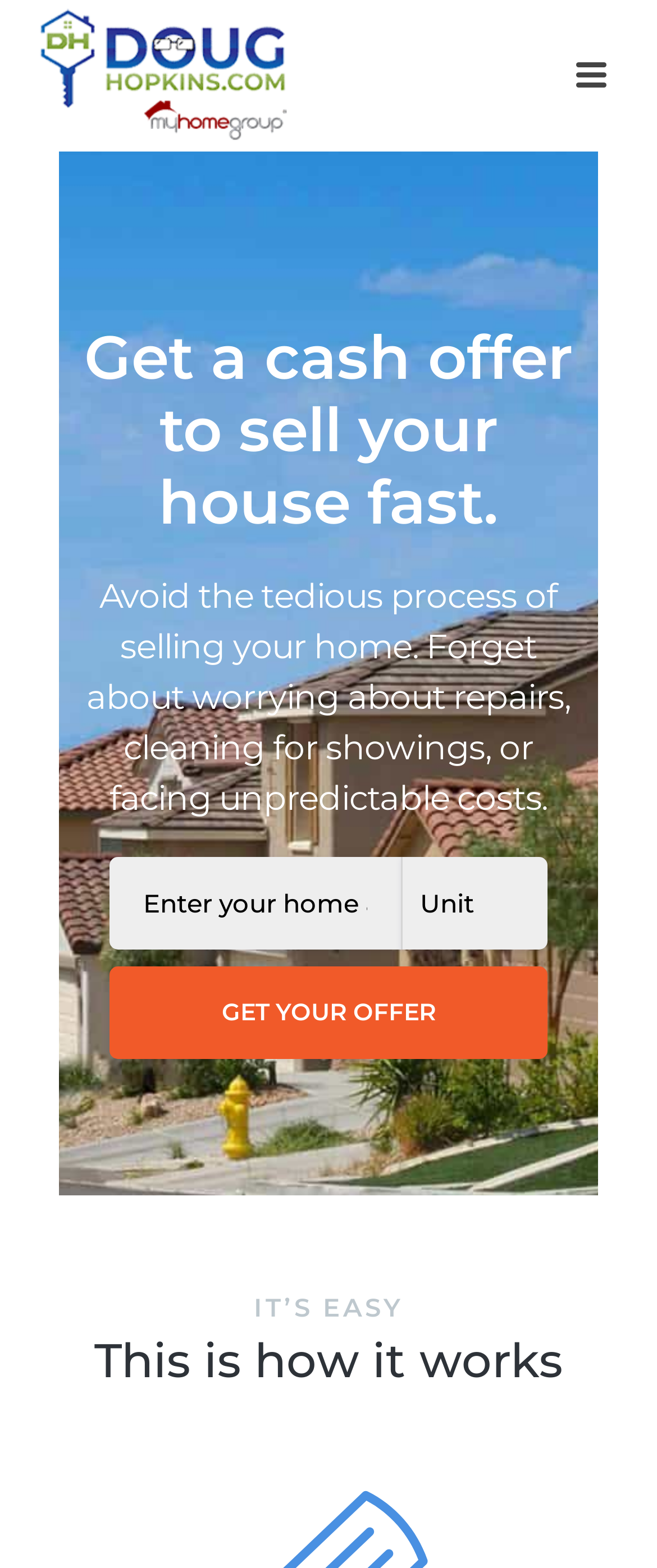Please locate and retrieve the main header text of the webpage.

Get a cash offer to sell your house fast.